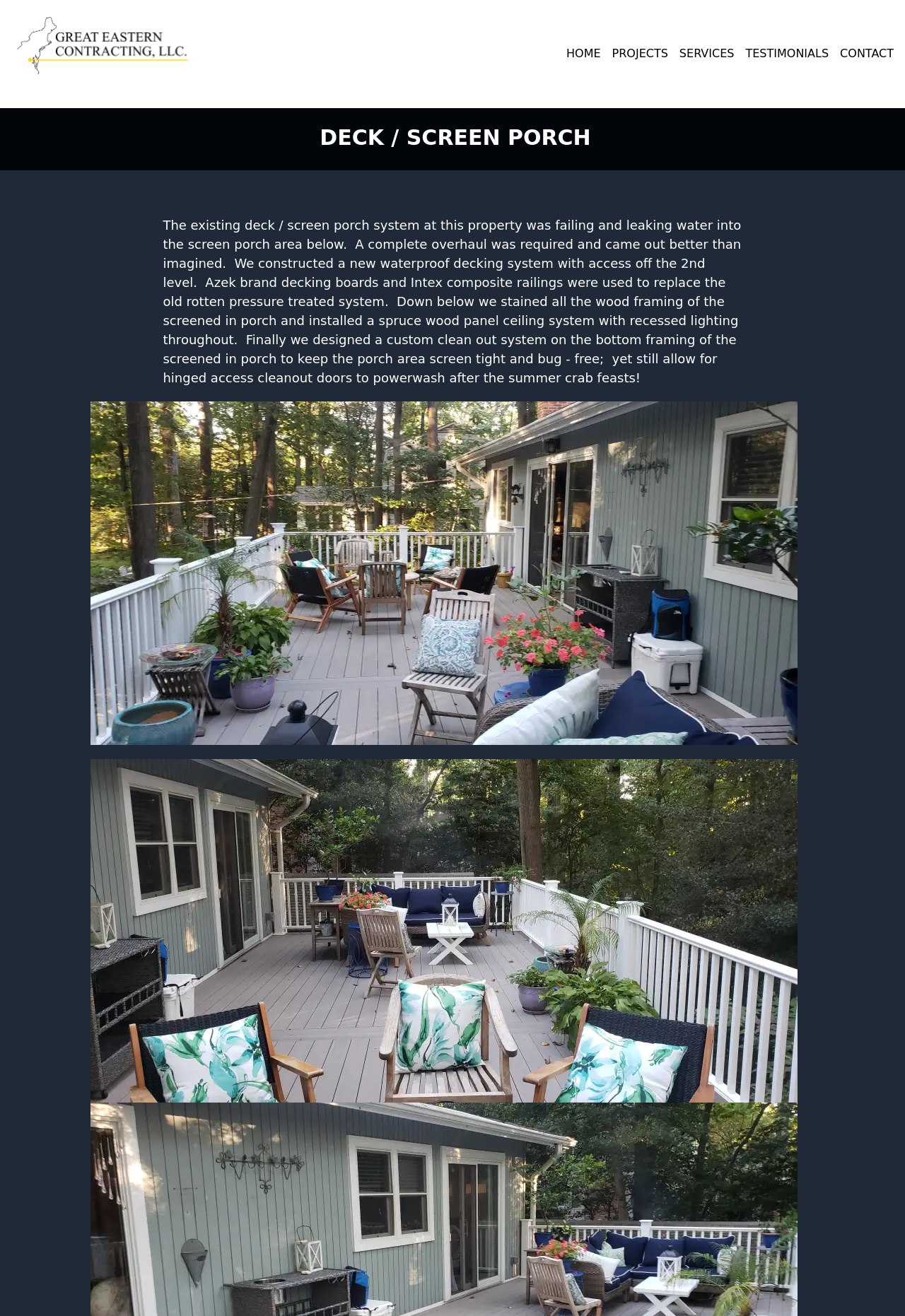What is the purpose of the custom clean out system?
Using the visual information, respond with a single word or phrase.

To keep the porch area screen tight and bug-free